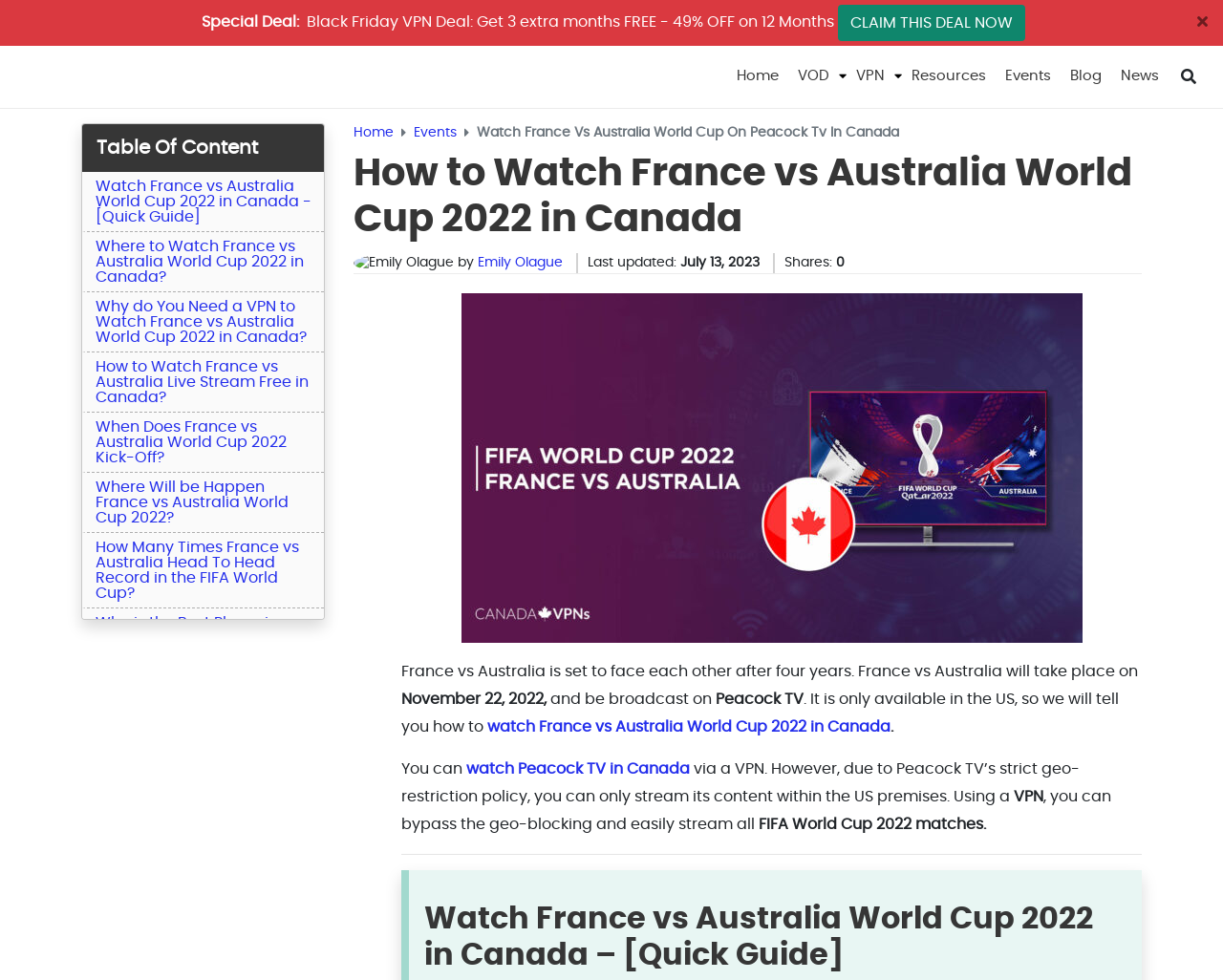What is the date of the France vs Australia World Cup 2022 match?
From the details in the image, provide a complete and detailed answer to the question.

I found the answer by looking at the text content of the webpage, specifically the paragraph that mentions the date of the match. It says 'France vs Australia is set to face each other after four years. France vs Australia will take place on November 22, 2022, and be broadcast on Peacock TV.'